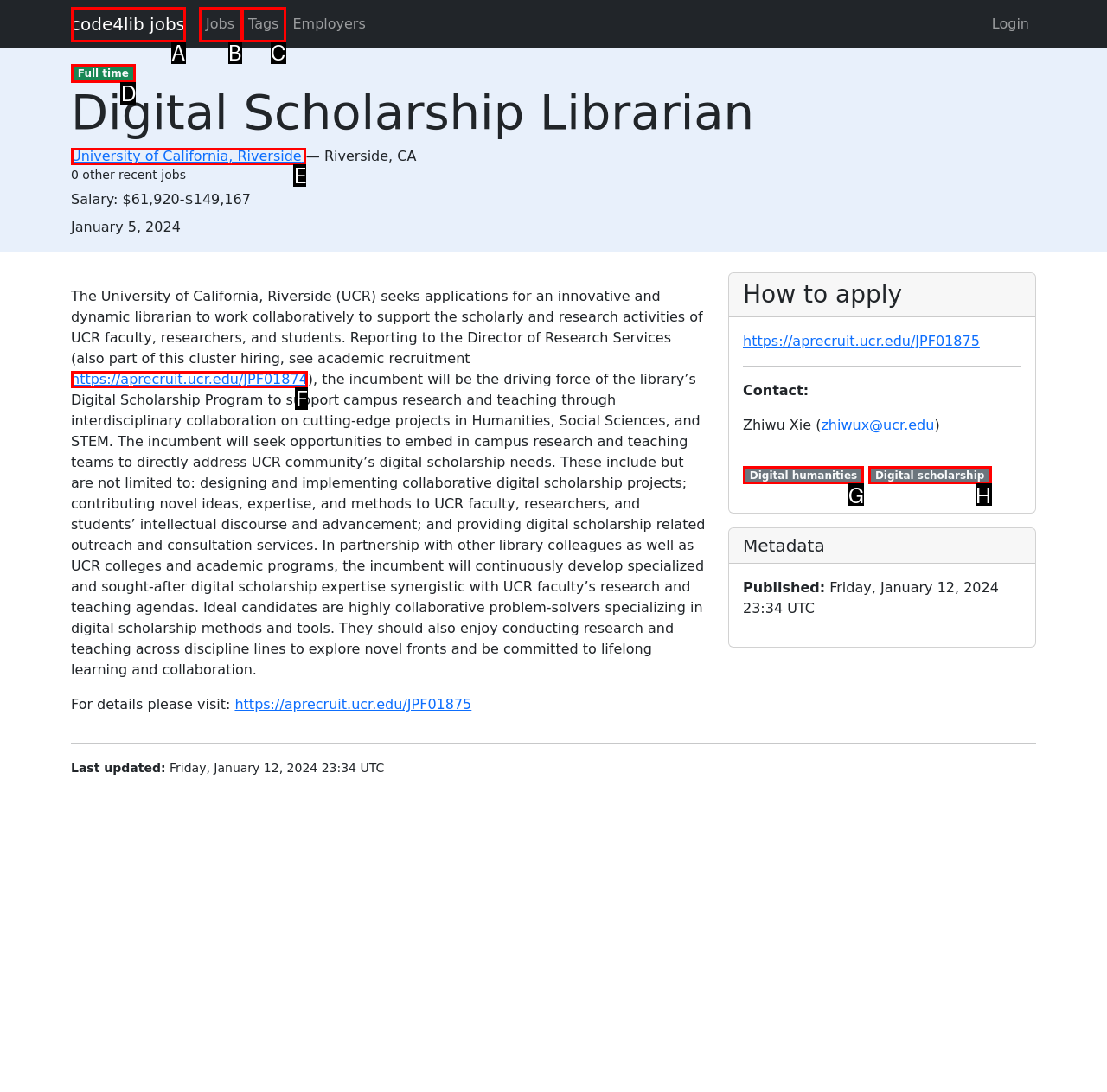Choose the option that matches the following description: University of California, Riverside
Reply with the letter of the selected option directly.

E